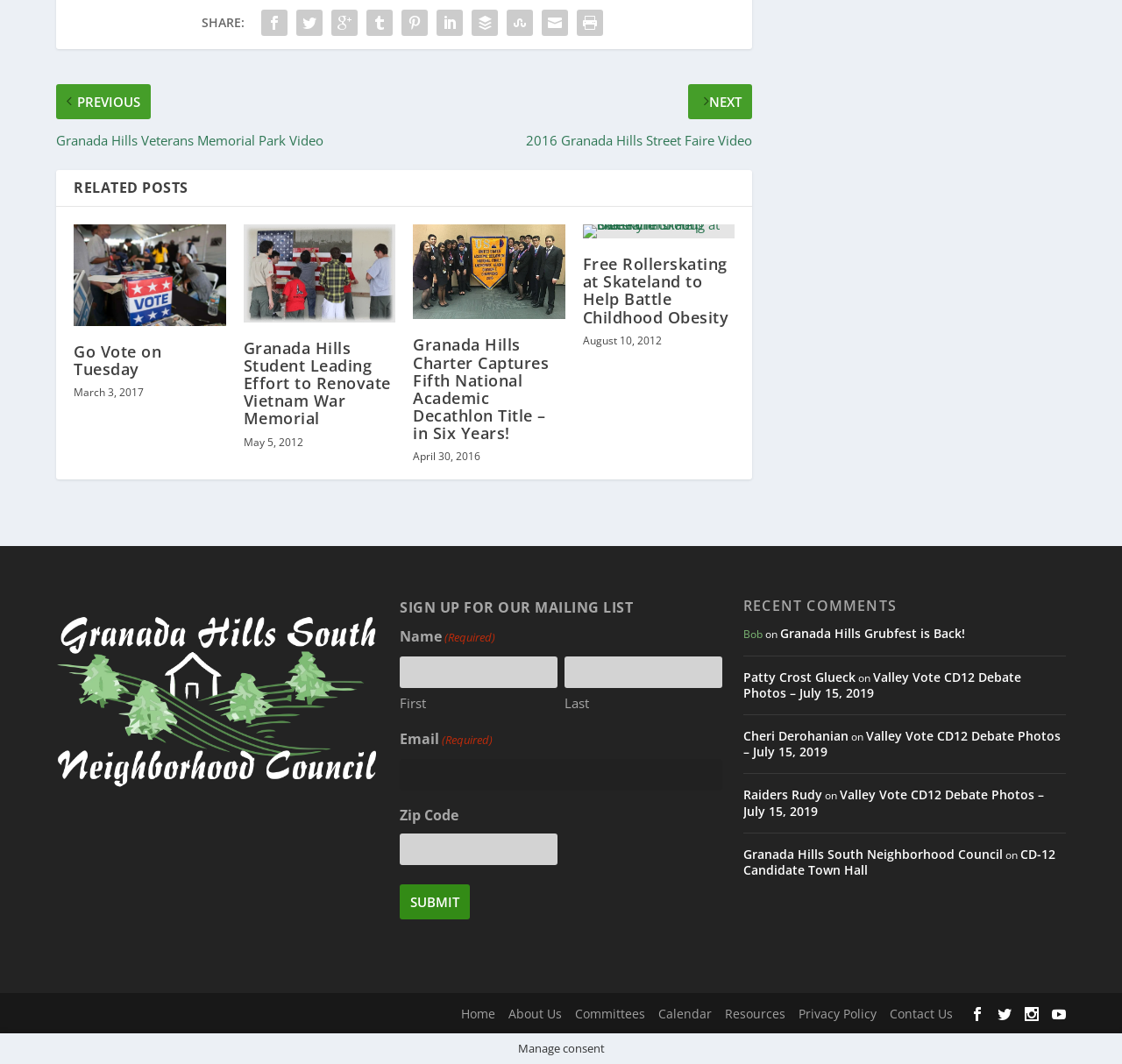Provide a single word or phrase answer to the question: 
What is the text of the heading above the 'SIGN UP FOR OUR MAILING LIST' section?

RELATED POSTS